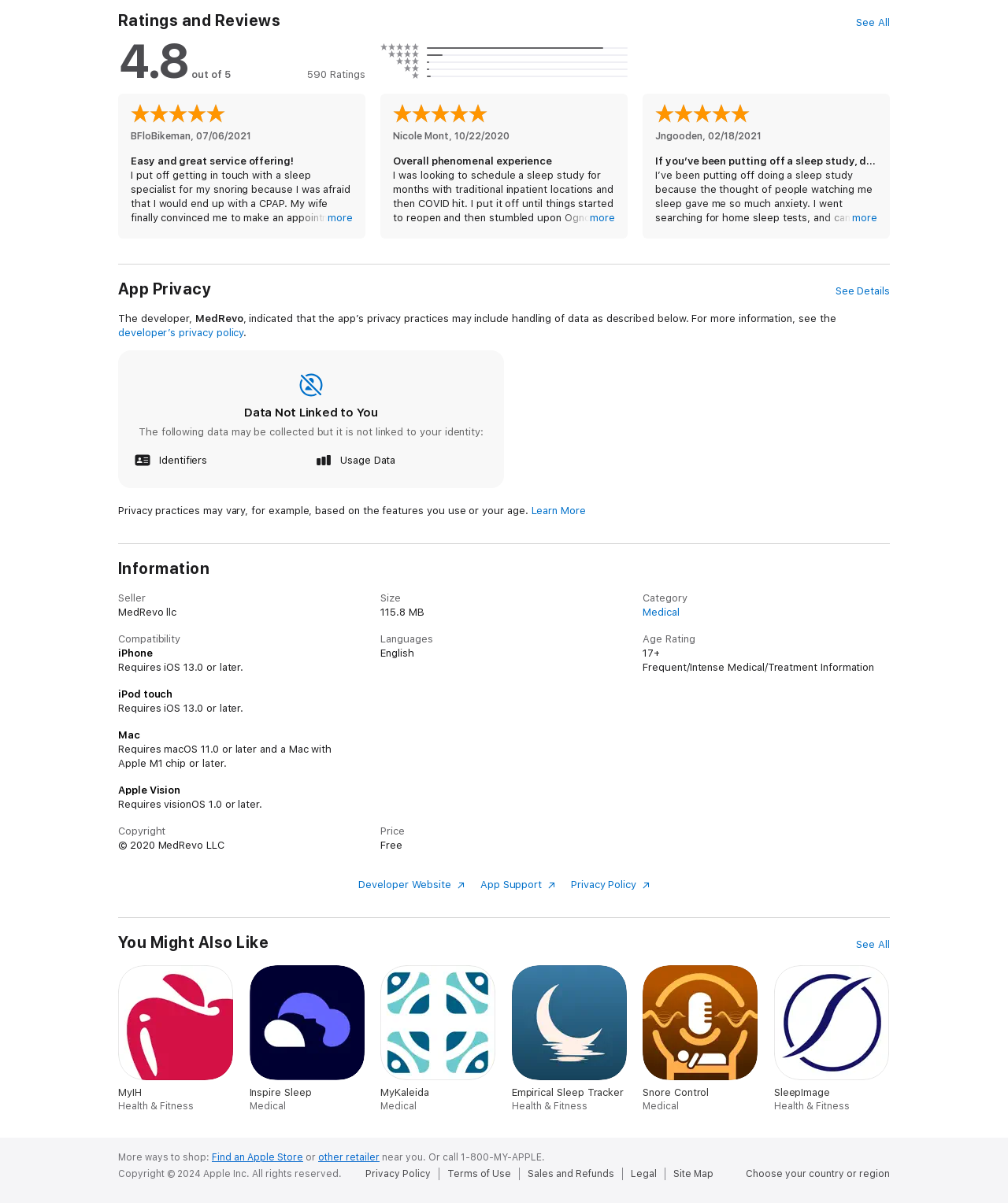Respond to the following question using a concise word or phrase: 
What is the category of the Ognomy app?

Medical